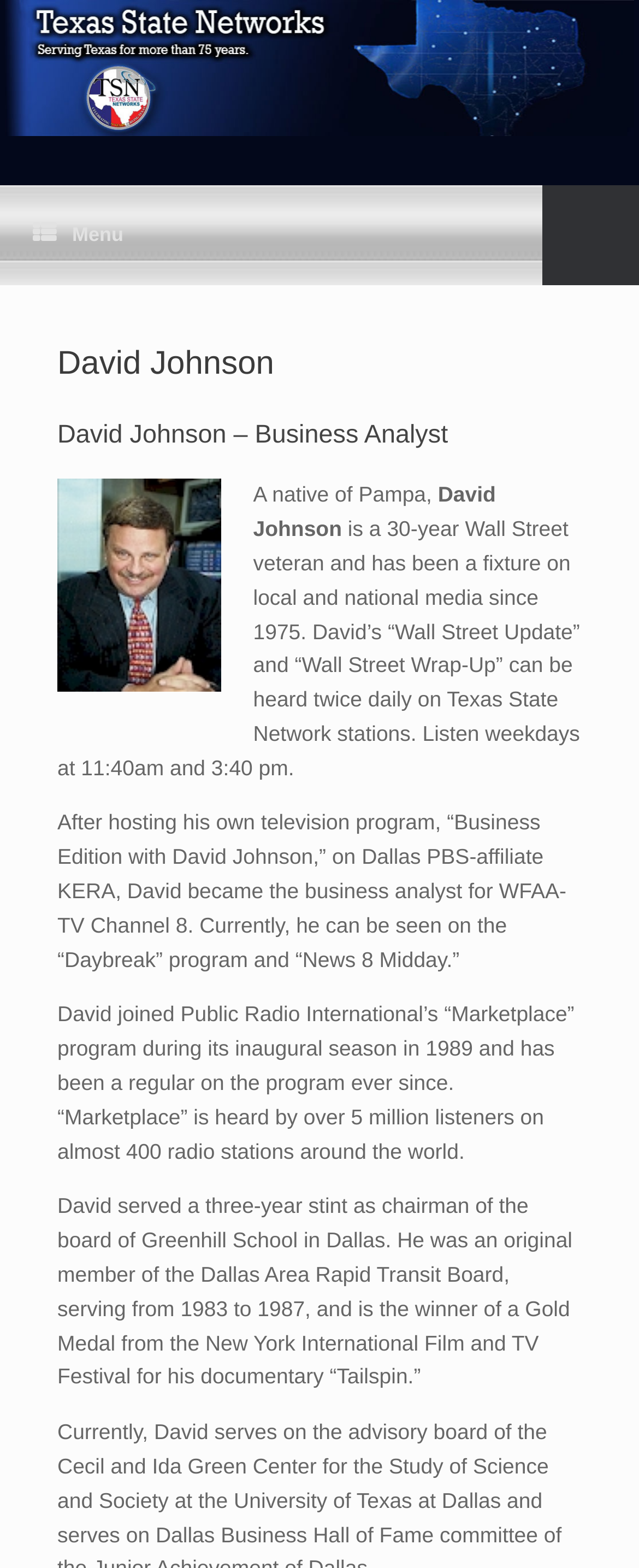Provide the bounding box coordinates of the HTML element described by the text: "Menu".

[0.0, 0.119, 0.244, 0.182]